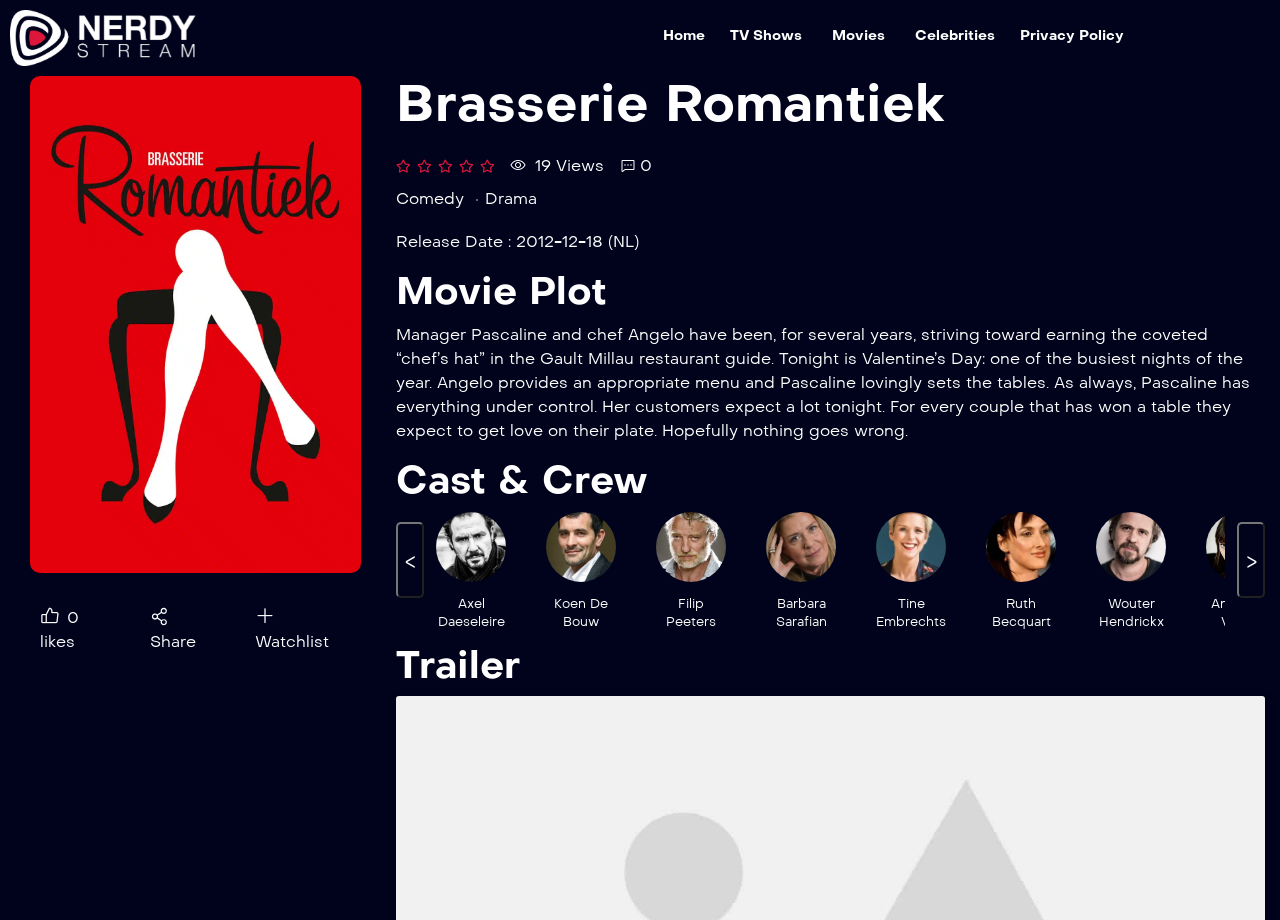Determine the bounding box coordinates of the element that should be clicked to execute the following command: "View News Flash Home".

None